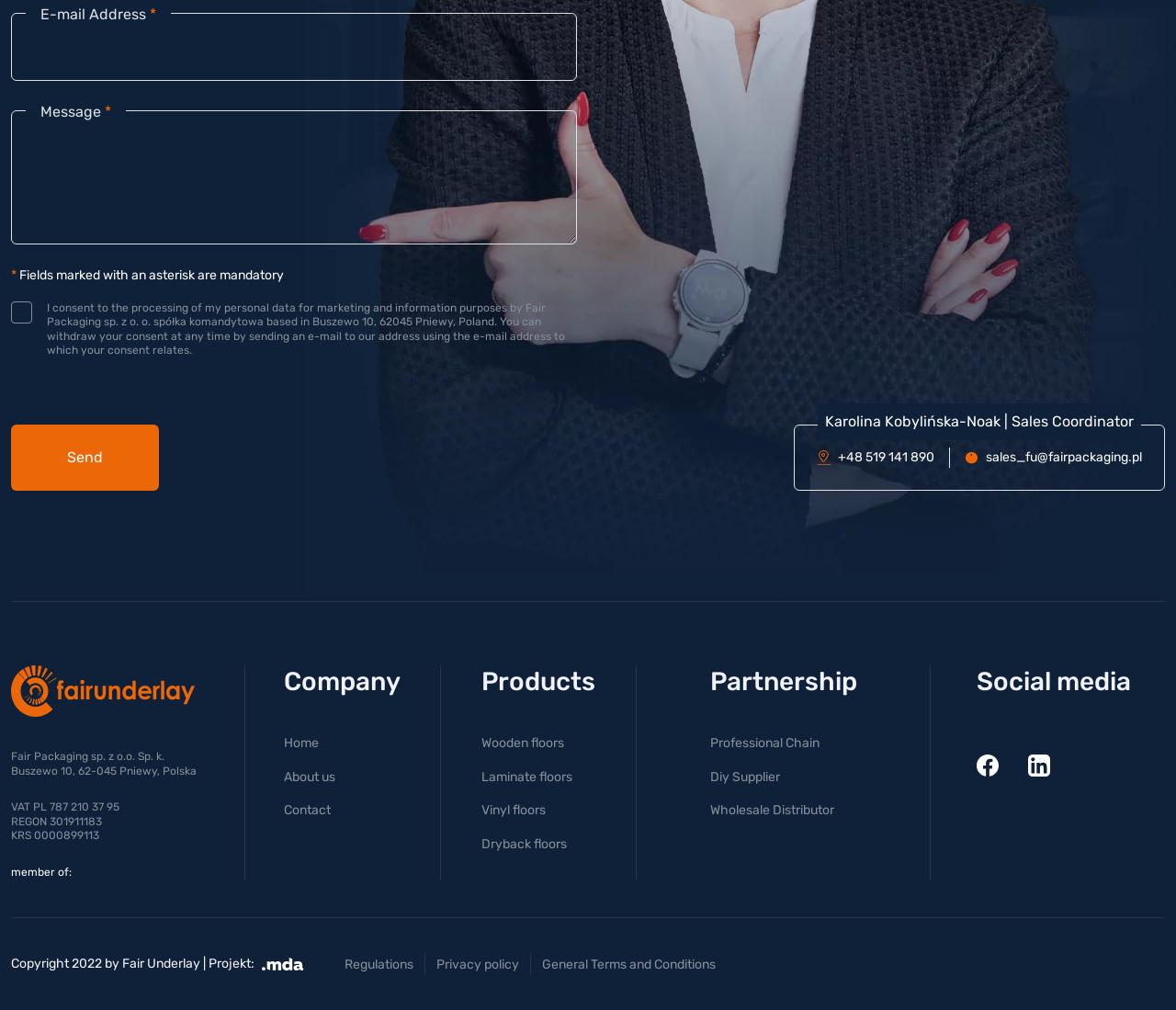Determine the bounding box coordinates of the element that should be clicked to execute the following command: "Enter email address".

[0.009, 0.013, 0.491, 0.08]